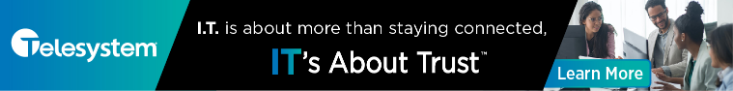Please answer the following question using a single word or phrase: 
What is the purpose of the 'Learn More' button?

To explore further details